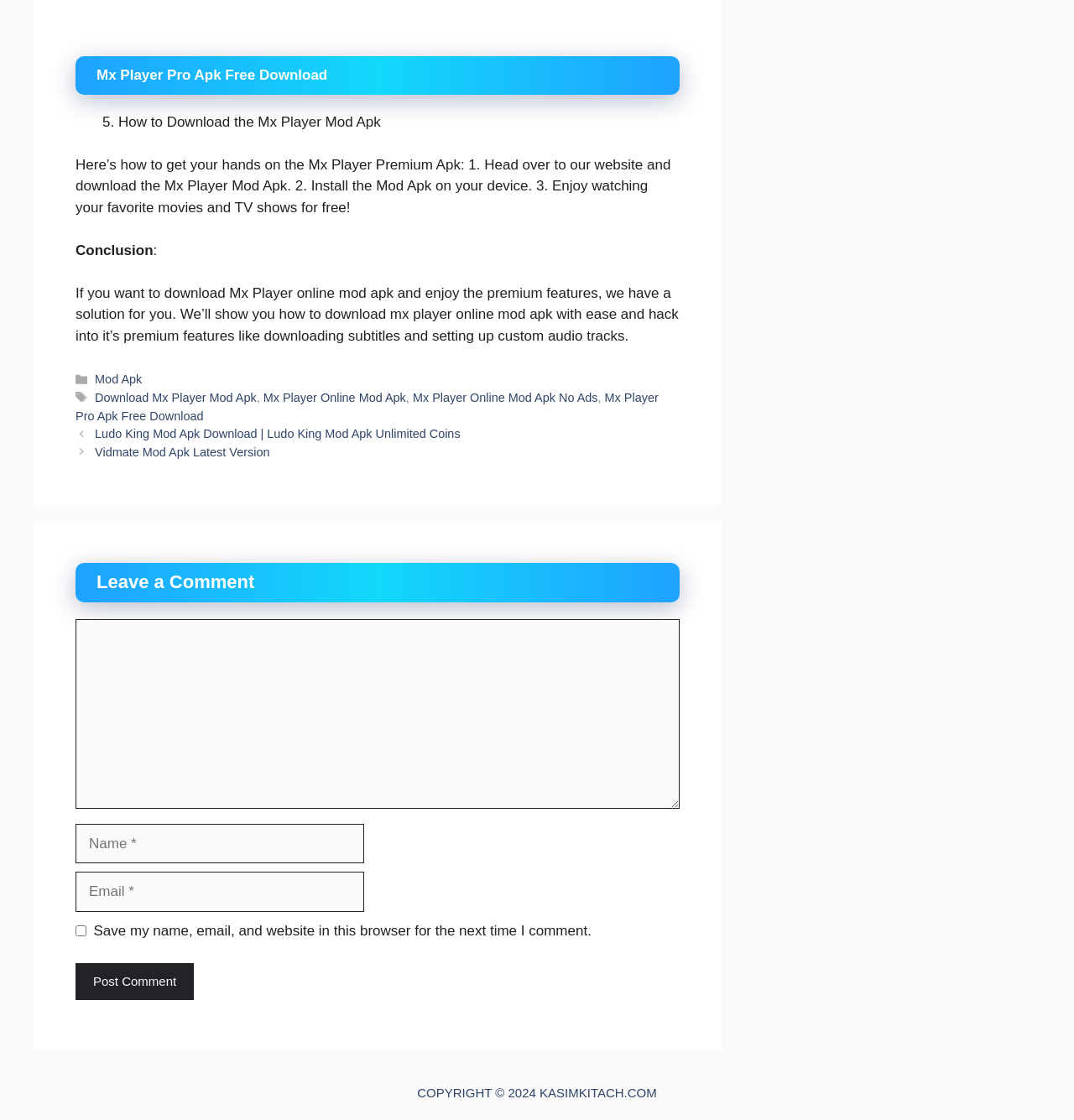Provide a brief response in the form of a single word or phrase:
What is the main topic of the webpage?

Mx Player Pro Apk